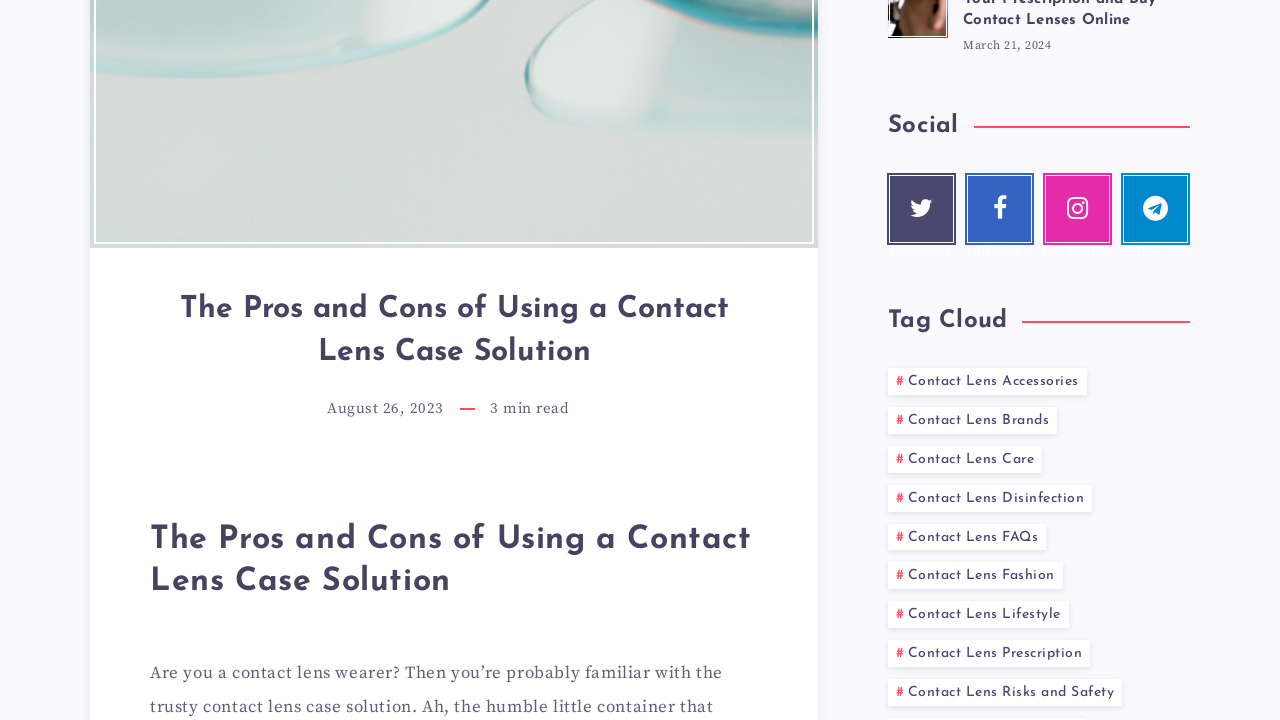Provide the bounding box coordinates for the specified HTML element described in this description: "Twitter Follow me!". The coordinates should be four float numbers ranging from 0 to 1, in the format [left, top, right, bottom].

[0.693, 0.241, 0.747, 0.341]